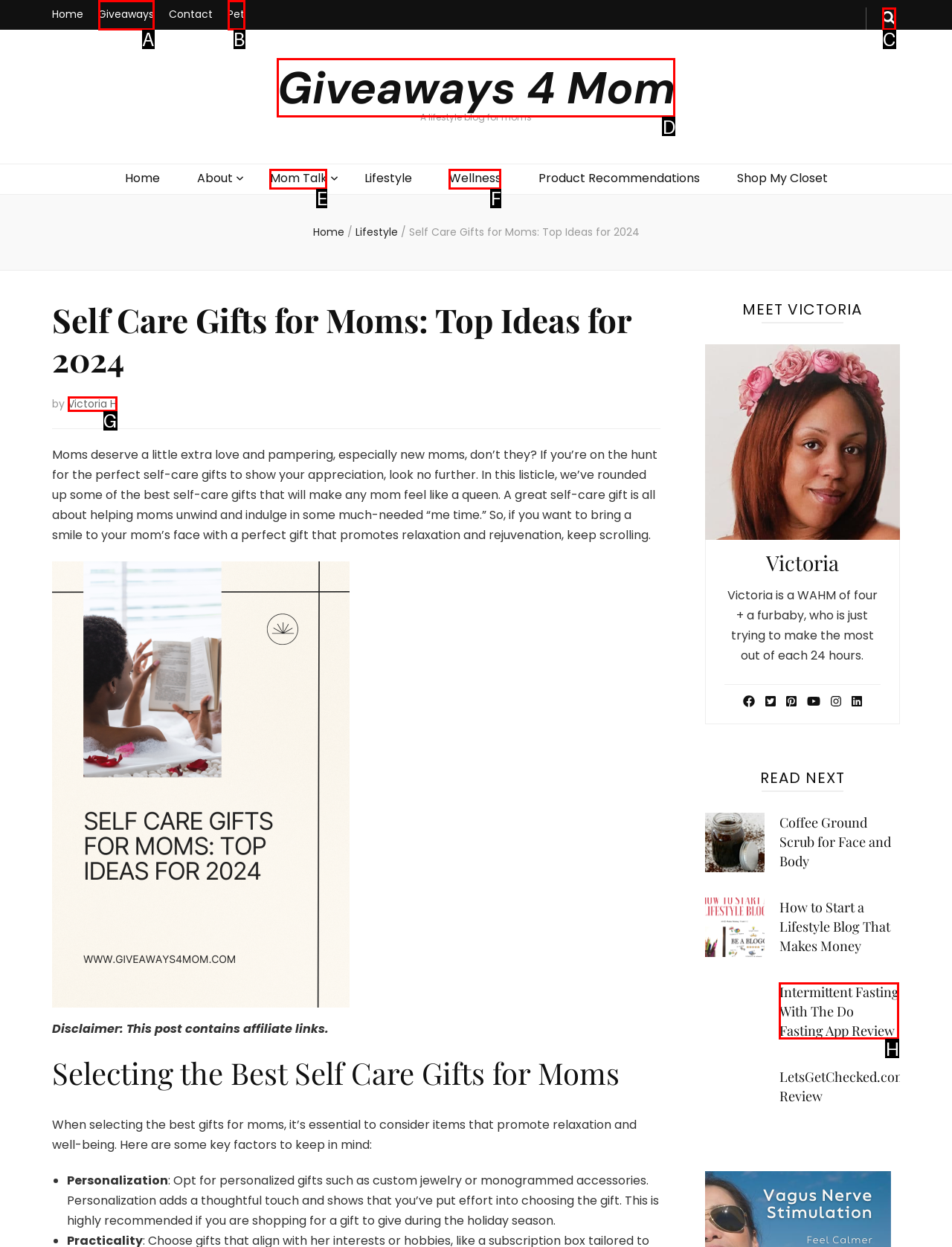Which HTML element should be clicked to complete the following task: visit 'Giveaways 4 Mom'?
Answer with the letter corresponding to the correct choice.

D